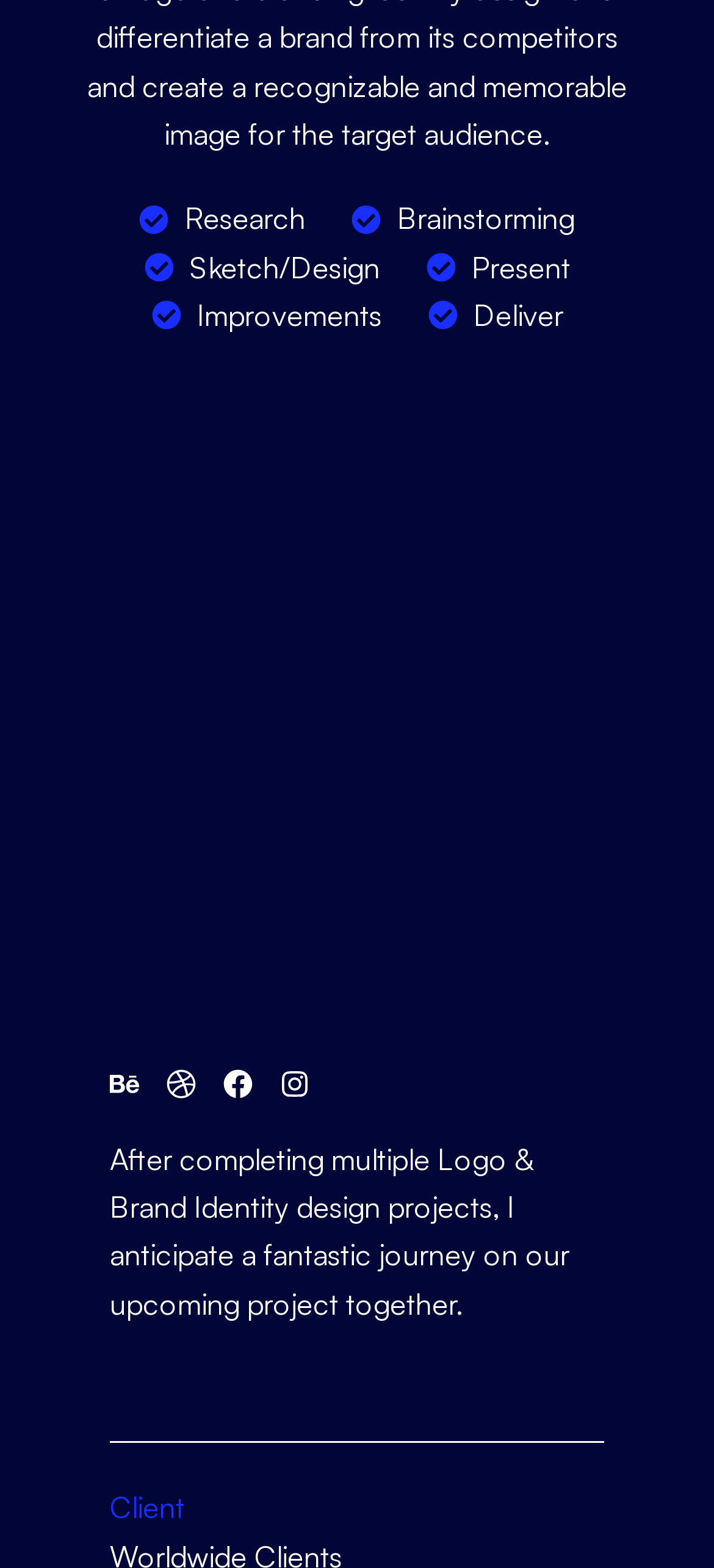How many images are on the webpage?
Provide a comprehensive and detailed answer to the question.

I counted the number of image elements on the webpage, and there are 6 images labeled as 'Image #1' to 'Image #6'.